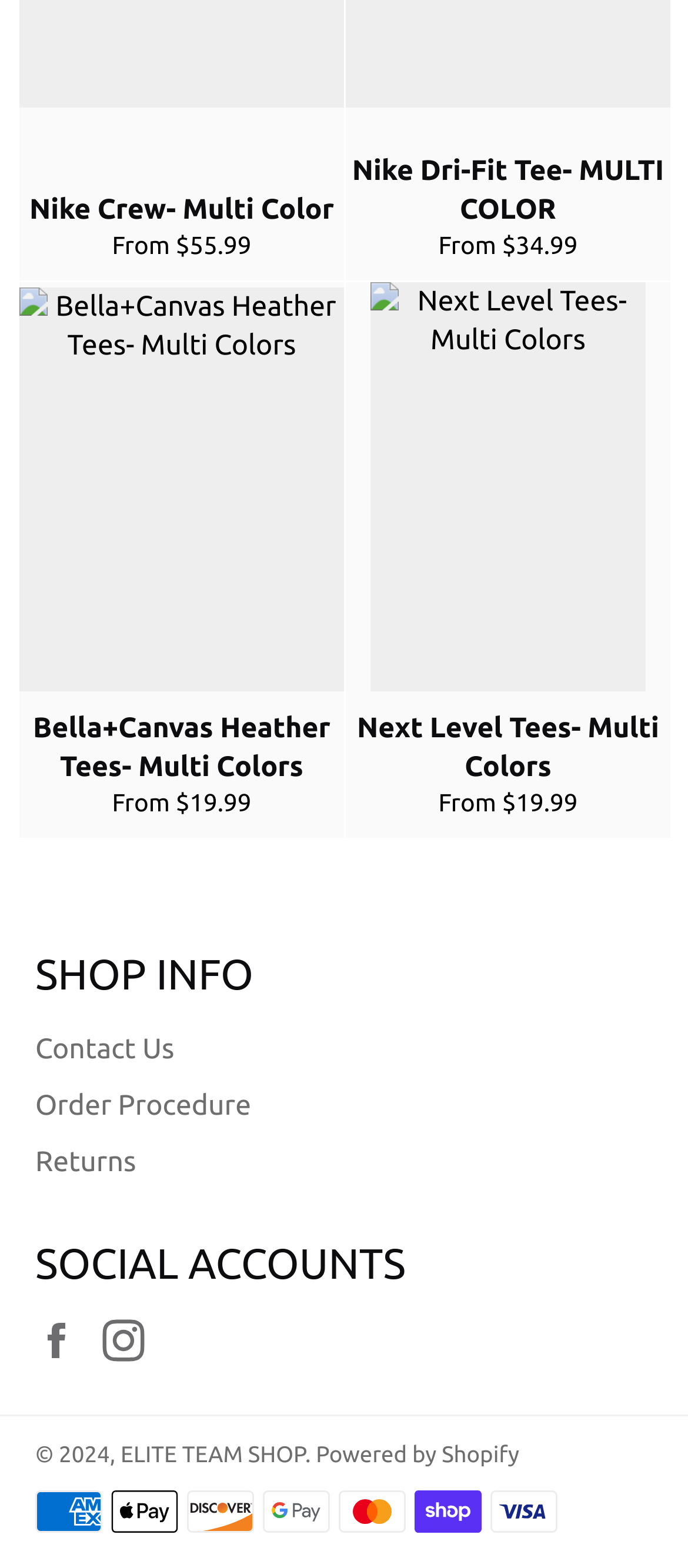What is the section title above the 'Contact Us' link?
Please give a detailed and thorough answer to the question, covering all relevant points.

The section title above the 'Contact Us' link can be found by looking at the heading element 'SHOP INFO' which is located above the link 'Contact Us' with a bounding box coordinate of [0.051, 0.603, 0.897, 0.64].